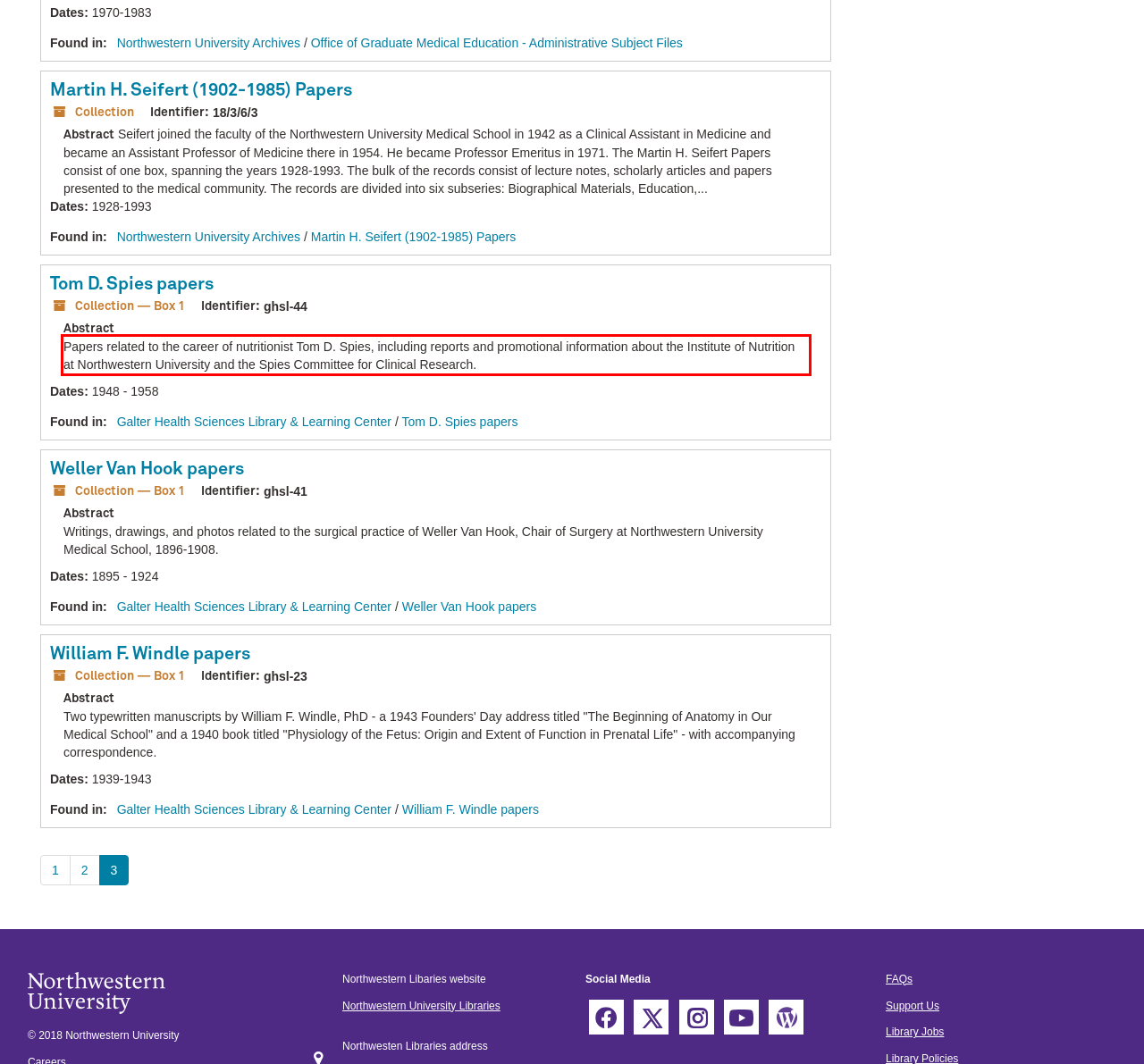Please examine the webpage screenshot and extract the text within the red bounding box using OCR.

Papers related to the career of nutritionist Tom D. Spies, including reports and promotional information about the Institute of Nutrition at Northwestern University and the Spies Committee for Clinical Research.